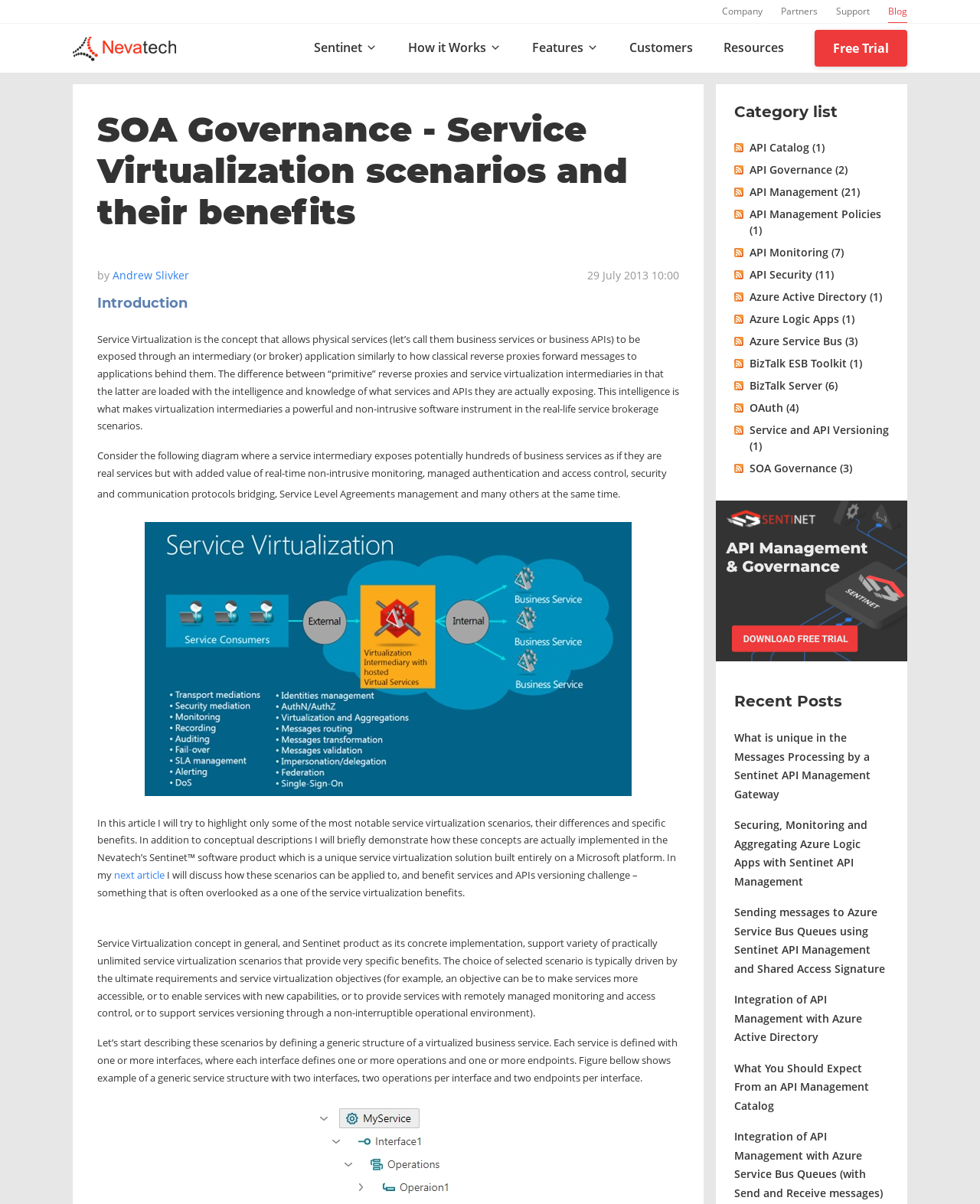How many recent posts are listed?
Carefully analyze the image and provide a detailed answer to the question.

I counted the number of recent posts listed under the 'Recent Posts' heading, which are 5 articles with titles and links.